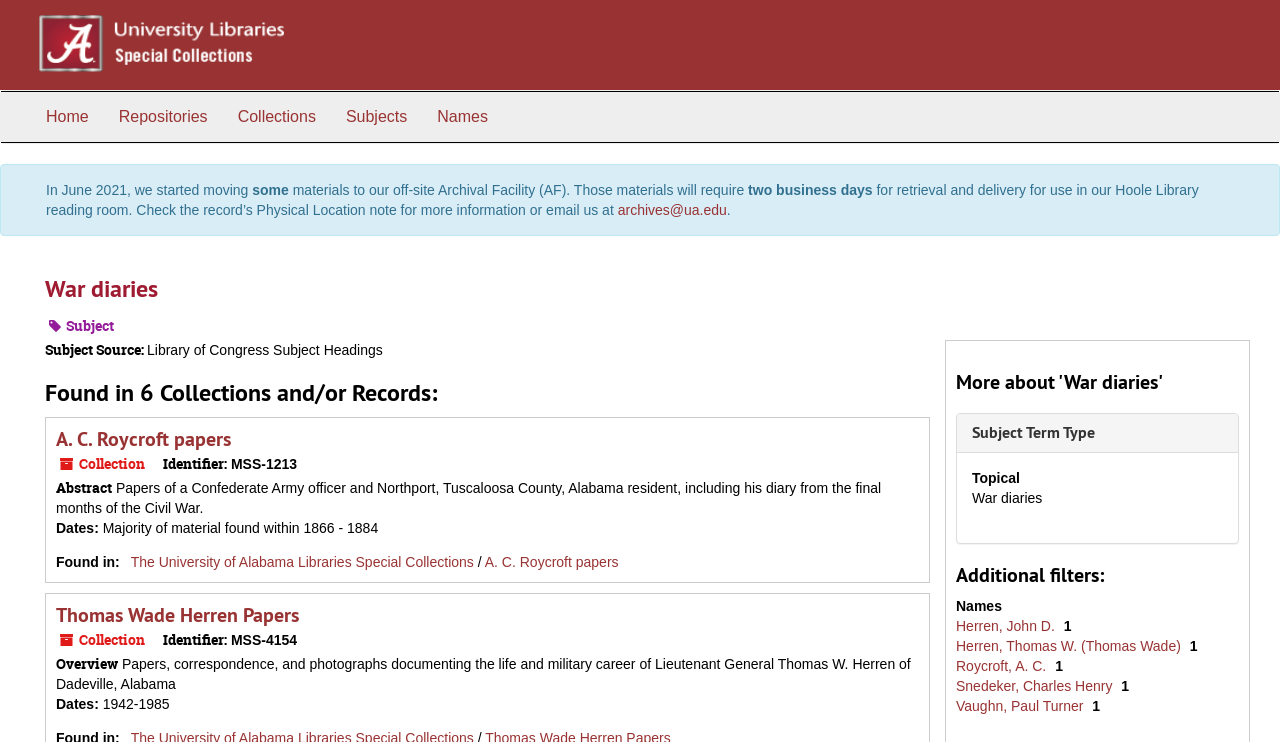Can you provide the bounding box coordinates for the element that should be clicked to implement the instruction: "Check the 'War diaries' heading"?

[0.035, 0.372, 0.568, 0.408]